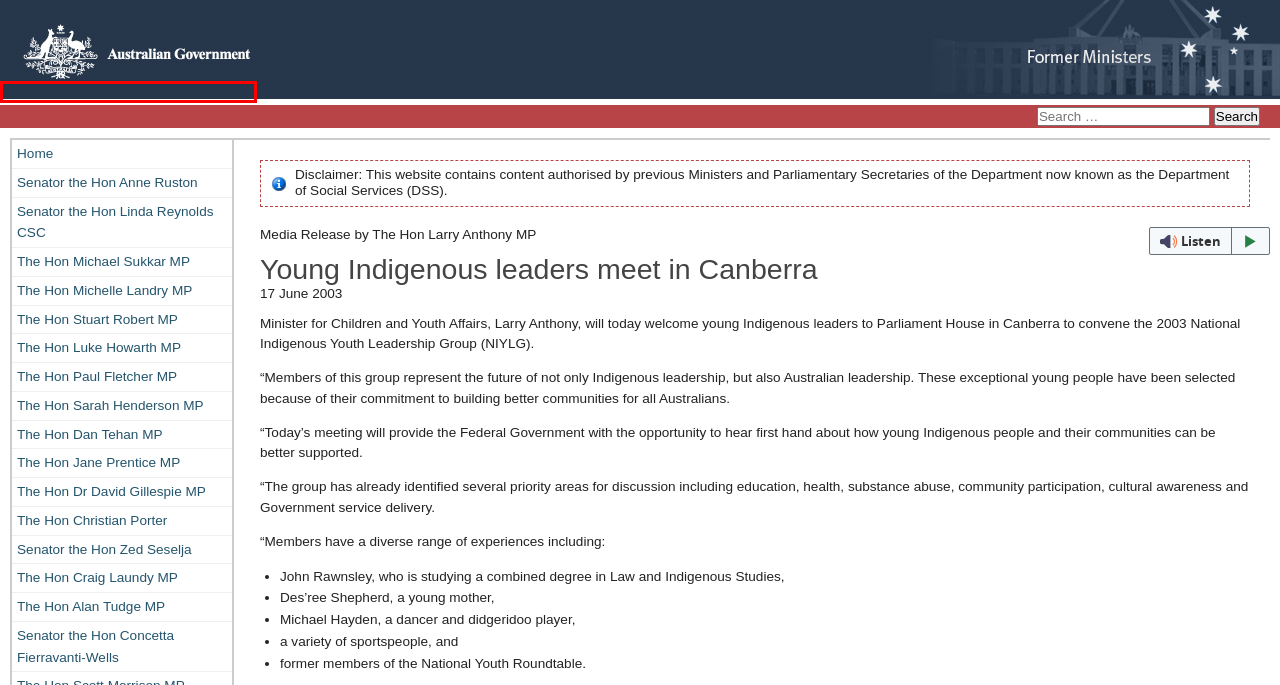Review the screenshot of a webpage that includes a red bounding box. Choose the webpage description that best matches the new webpage displayed after clicking the element within the bounding box. Here are the candidates:
A. The Hon Stuart Robert MP | Former Ministers and Parliamentary Secretaries
B. The Hon Dr David Gillespie MP | Former Ministers and Parliamentary Secretaries
C. Senator the Hon Zed Seselja | Former Ministers and Parliamentary Secretaries
D. The Hon Dan Tehan MP | Former Ministers and Parliamentary Secretaries
E. Senator the Hon Linda Reynolds CSC | Former Ministers and Parliamentary Secretaries
F. Former Ministers and Parliamentary Secretaries
G. Senator the Hon Concetta Fierravanti-Wells | Former Ministers and Parliamentary Secretaries
H. Senator the Hon Anne Ruston | Former Ministers and Parliamentary Secretaries

F